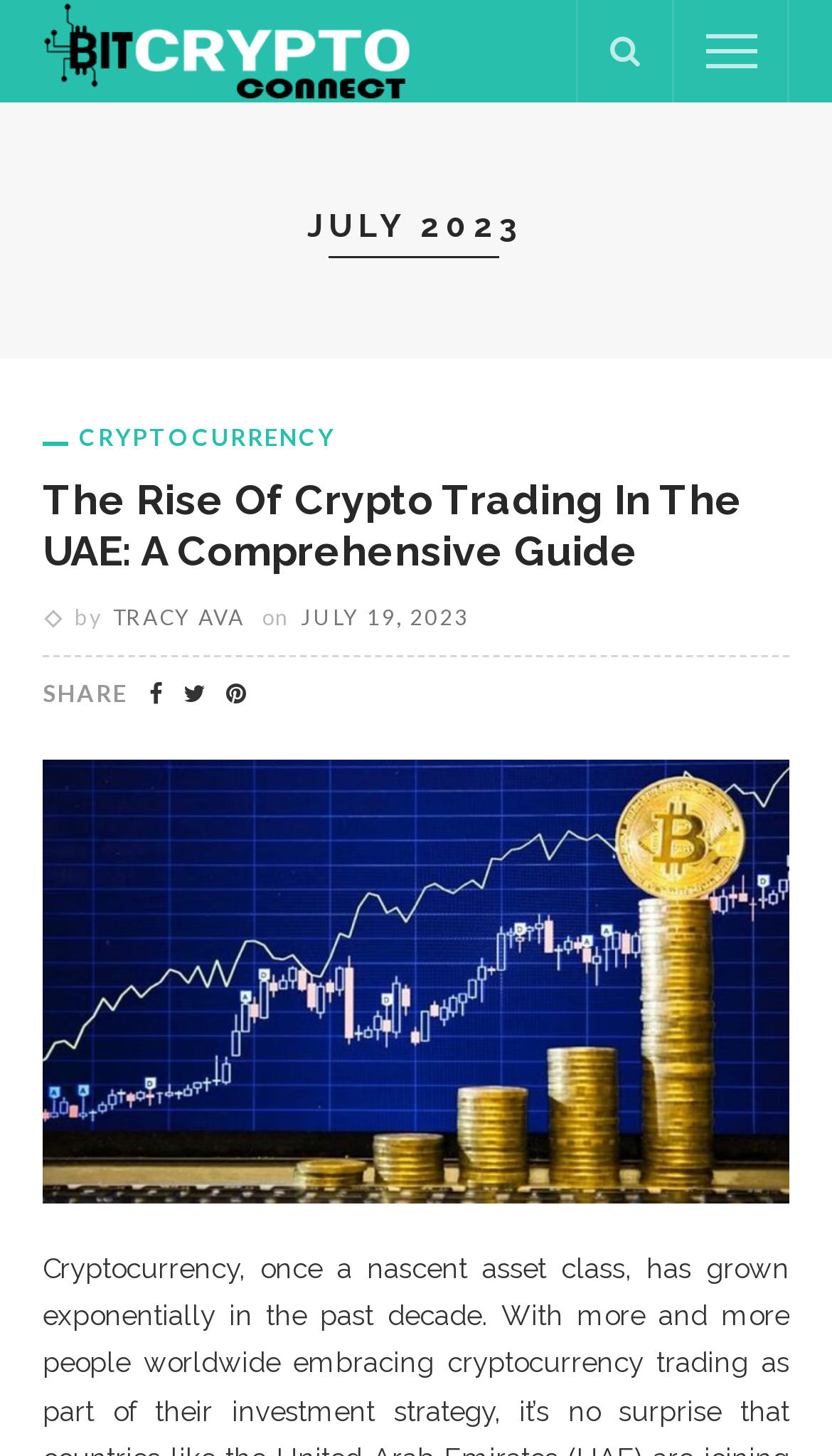Determine the bounding box coordinates in the format (top-left x, top-left y, bottom-right x, bottom-right y). Ensure all values are floating point numbers between 0 and 1. Identify the bounding box of the UI element described by: Tracy Ava

[0.136, 0.415, 0.295, 0.432]